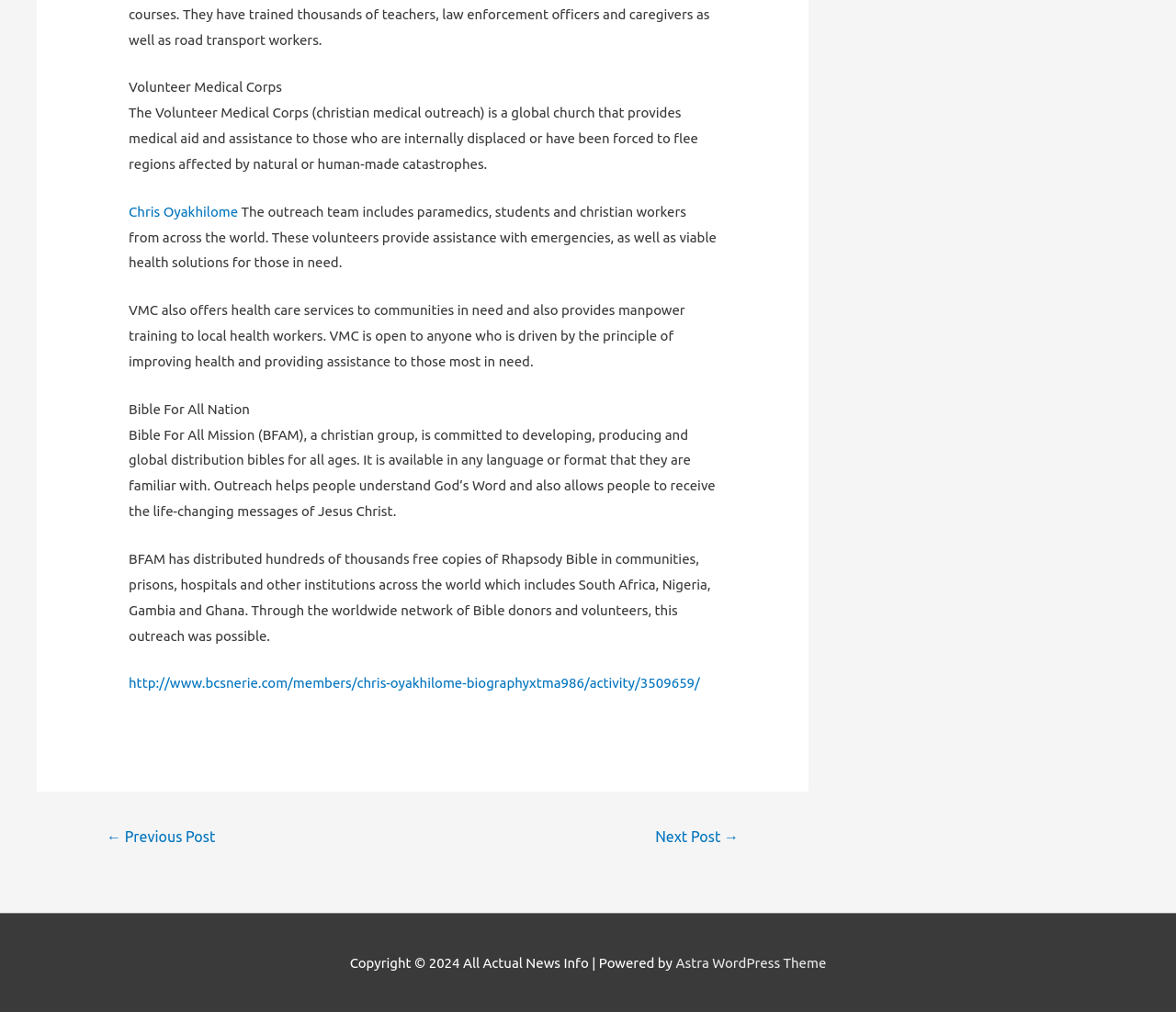Who is the founder of the Volunteer Medical Corps? Examine the screenshot and reply using just one word or a brief phrase.

Chris Oyakhilome